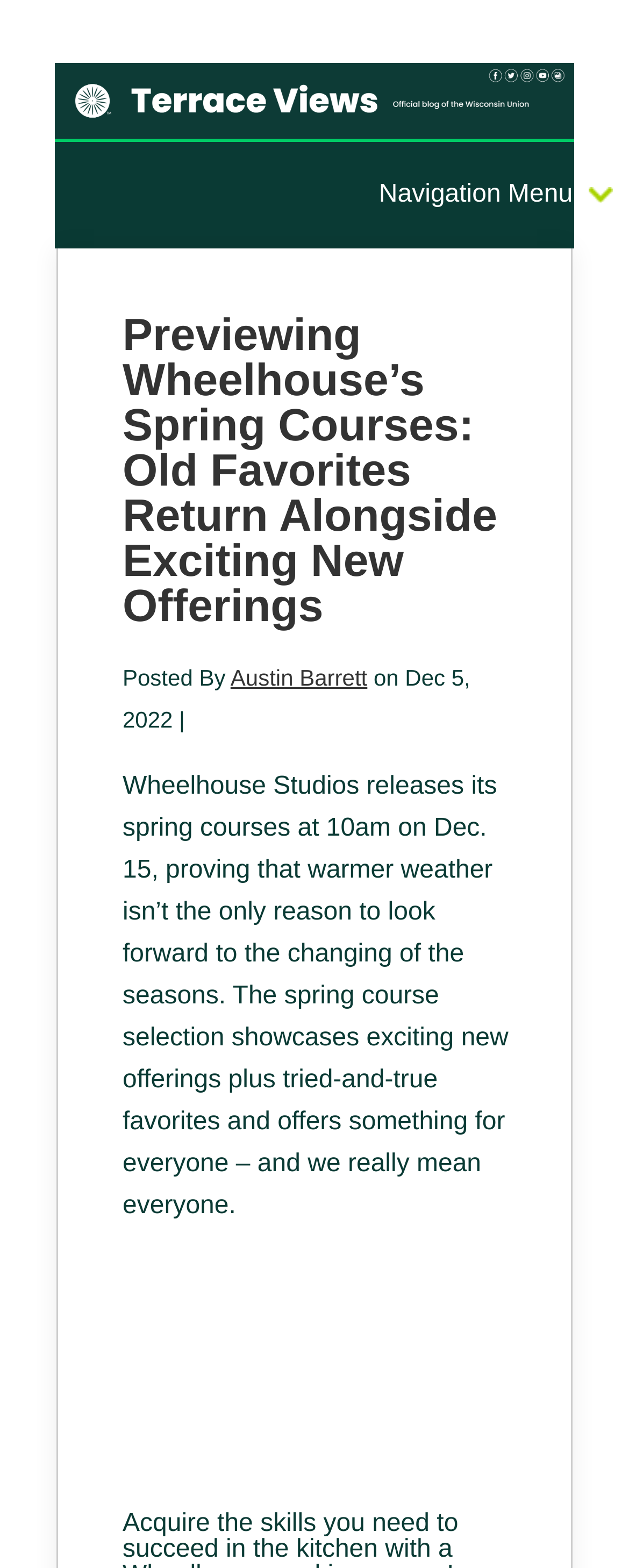Please find and give the text of the main heading on the webpage.

Previewing Wheelhouse’s Spring Courses: Old Favorites Return Alongside Exciting New Offerings